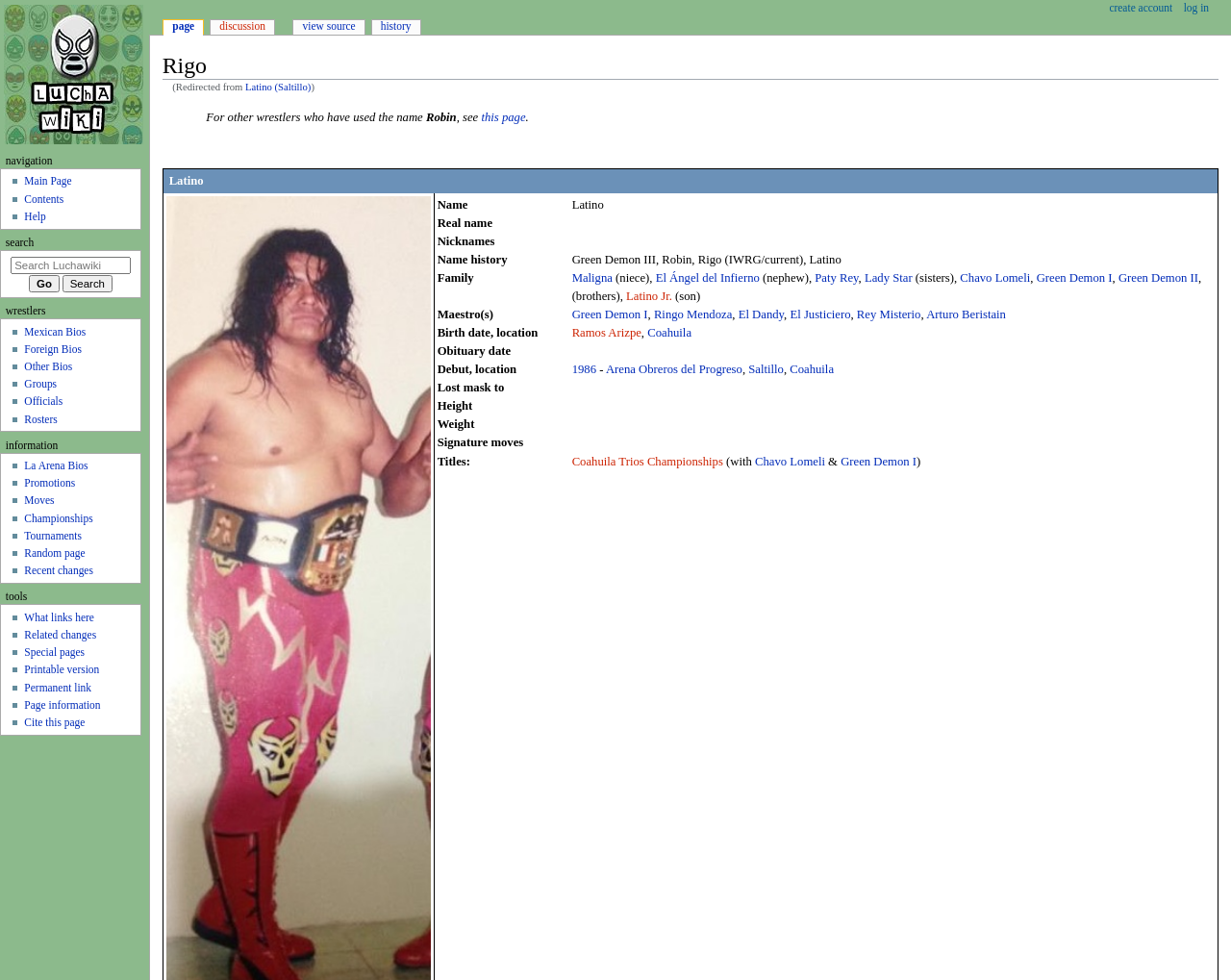Provide a short answer to the following question with just one word or phrase: Who is the nephew of the wrestler?

El Ángel del Infierno